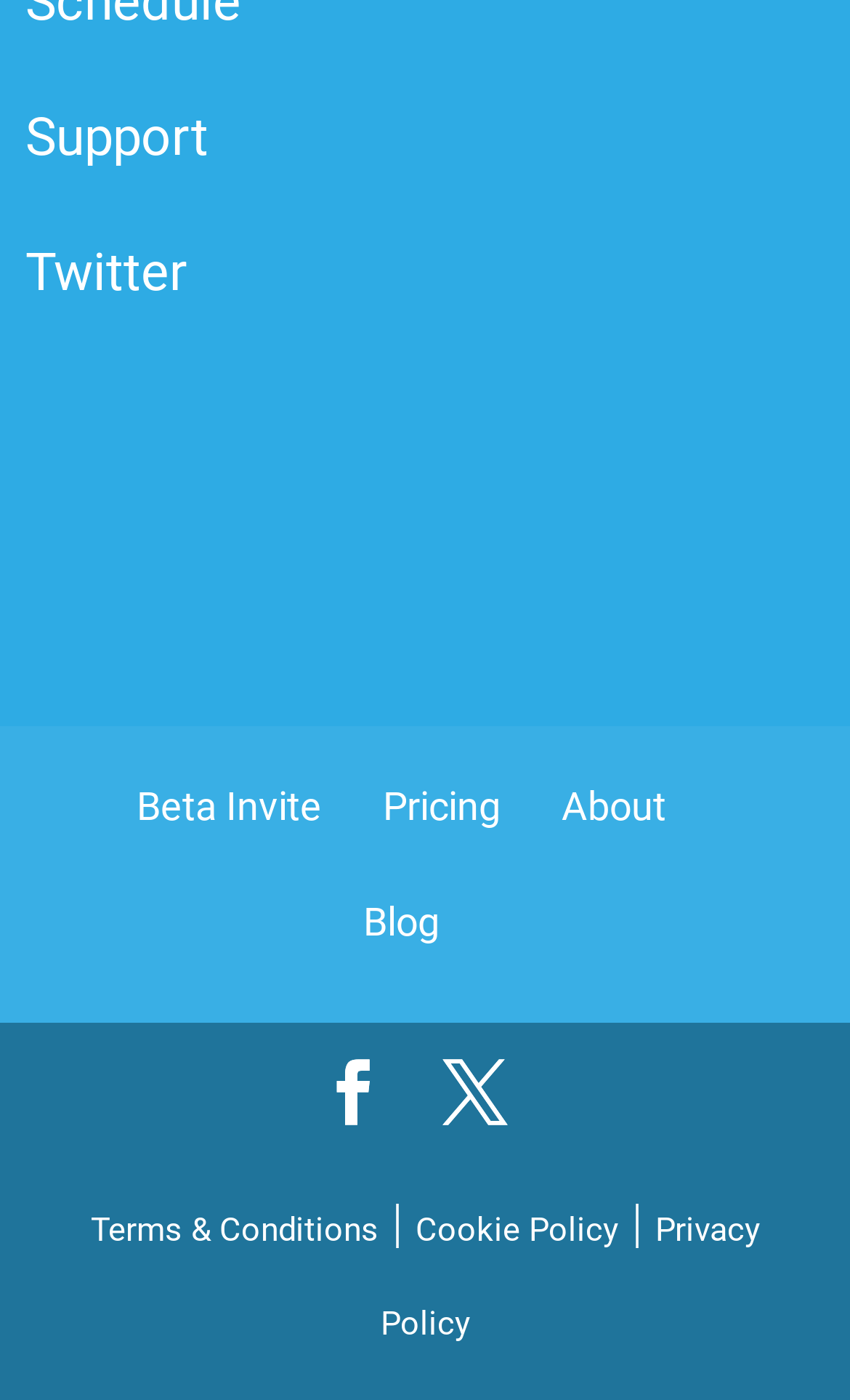How many social media links are there?
Provide a thorough and detailed answer to the question.

I counted the number of social media links by looking at the links with icons, which are Twitter and two other icons ( and ). Therefore, there are 2 social media links.